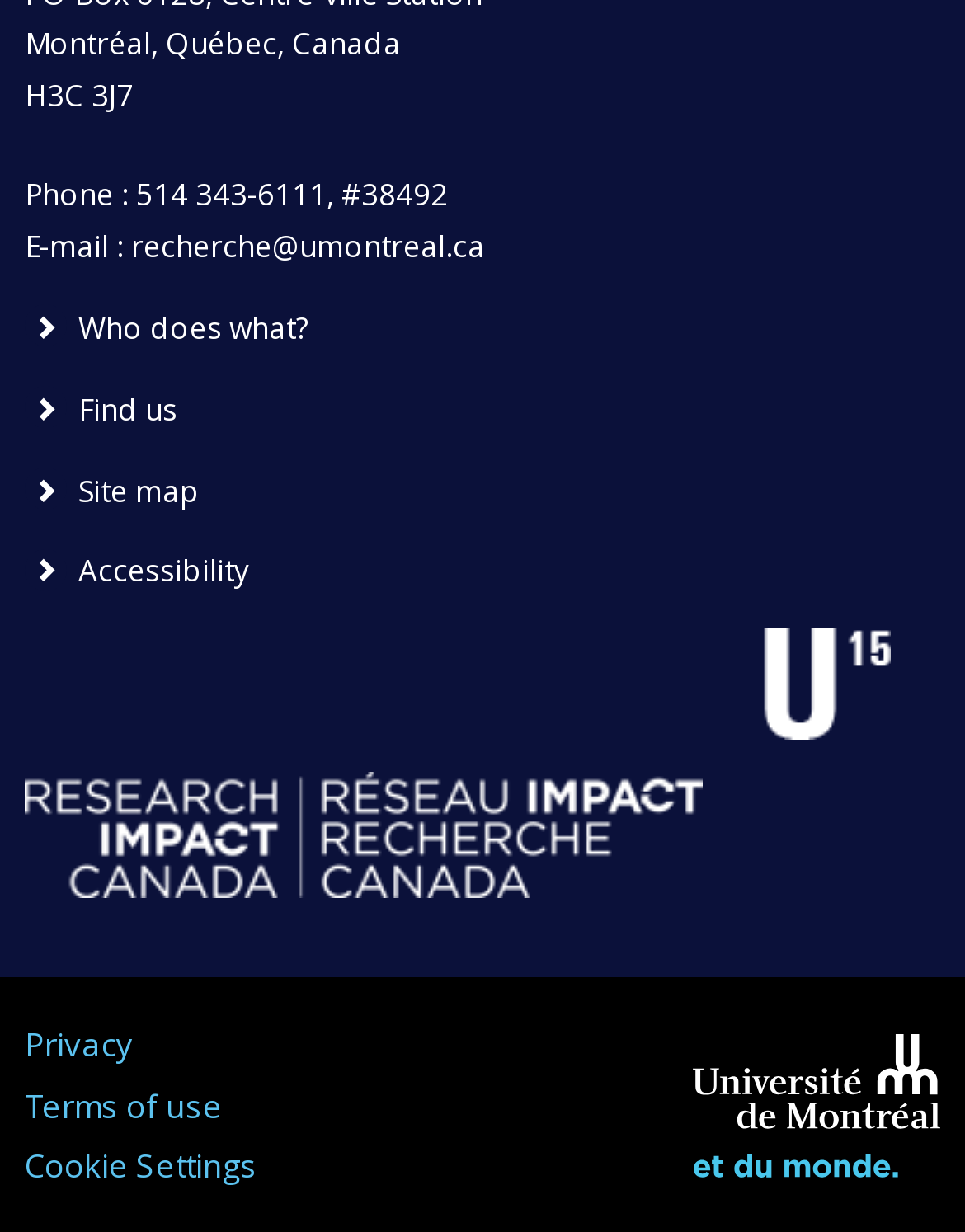Give a concise answer using one word or a phrase to the following question:
What is the location of the university?

Montréal, Québec, Canada